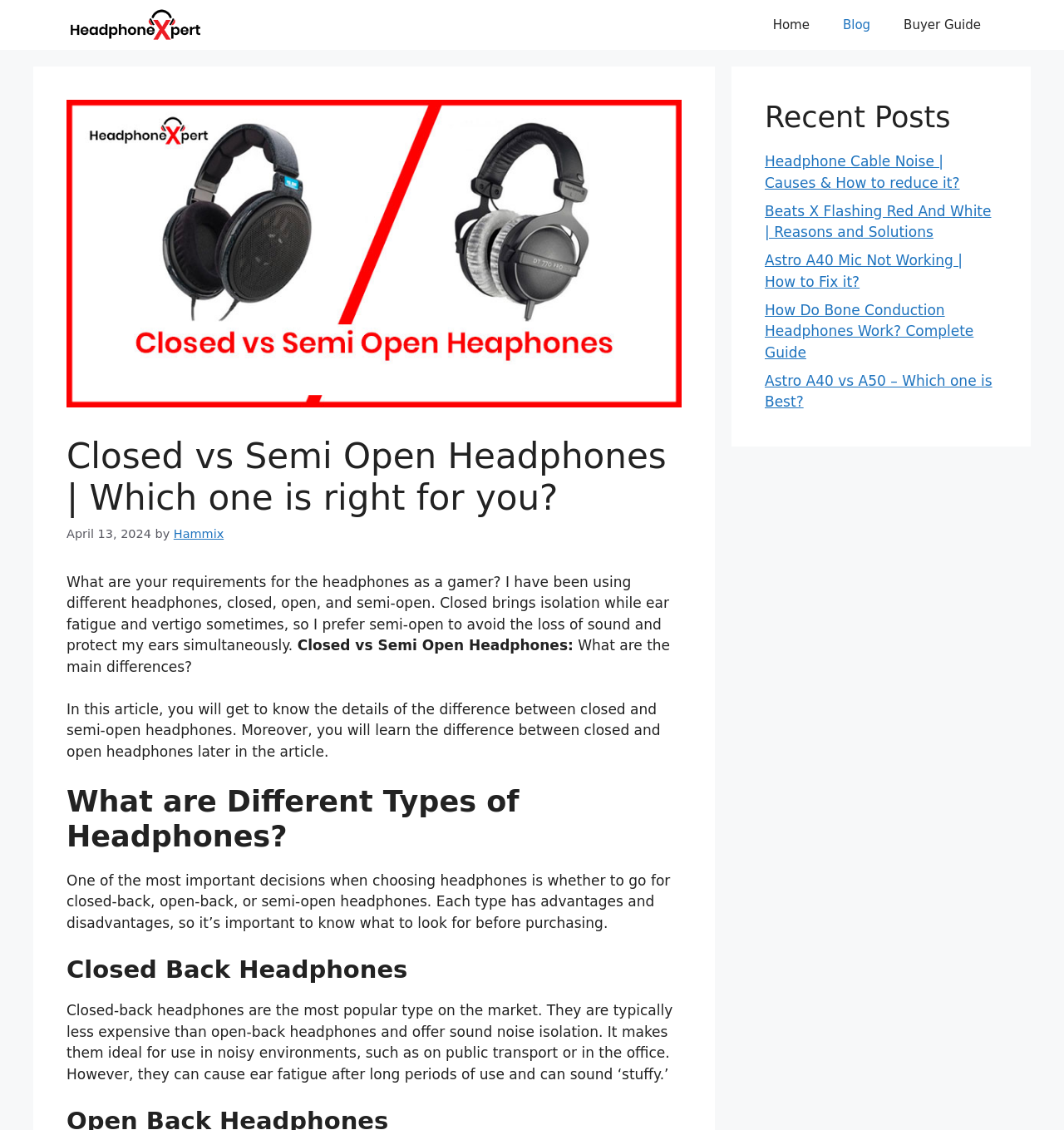Please determine the bounding box coordinates of the element's region to click for the following instruction: "Click on the 'Recent Posts' heading".

[0.719, 0.088, 0.938, 0.119]